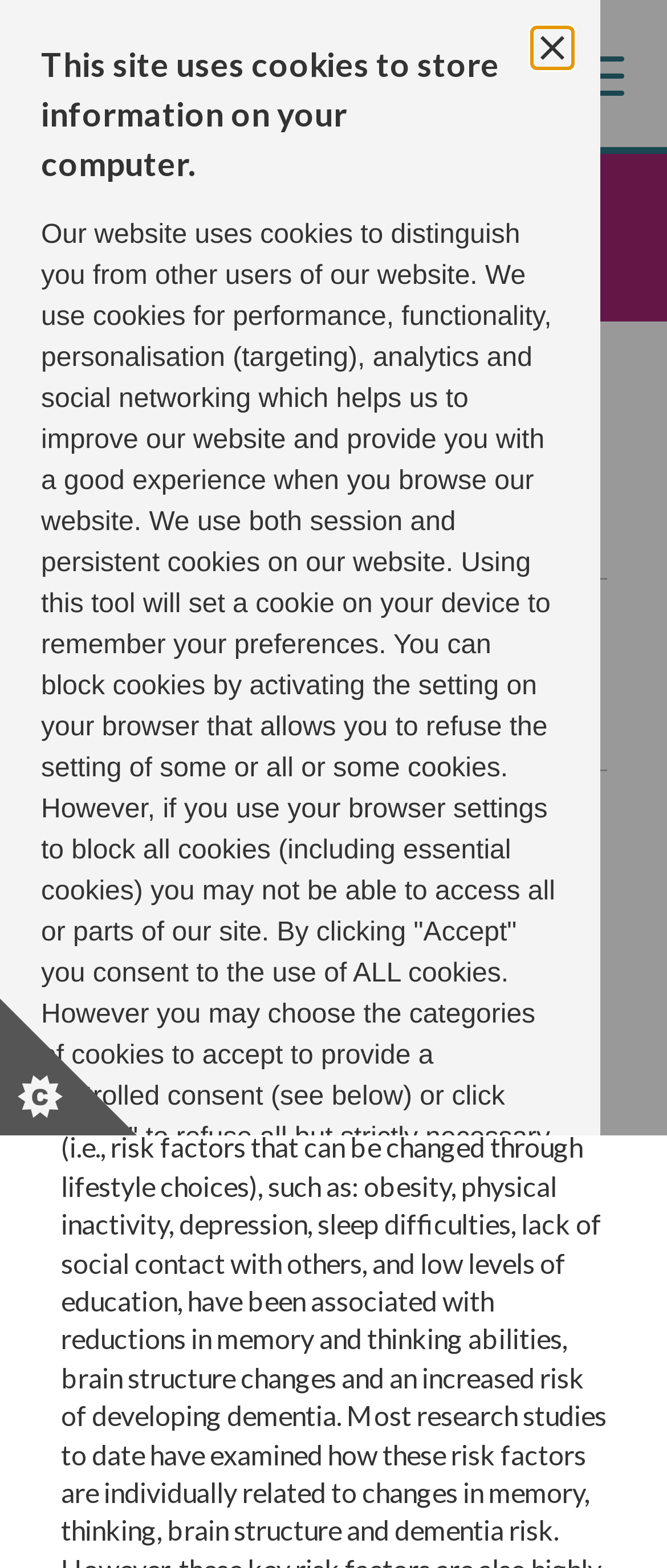Identify and extract the main heading from the webpage.

This site uses cookies to store information on your computer.